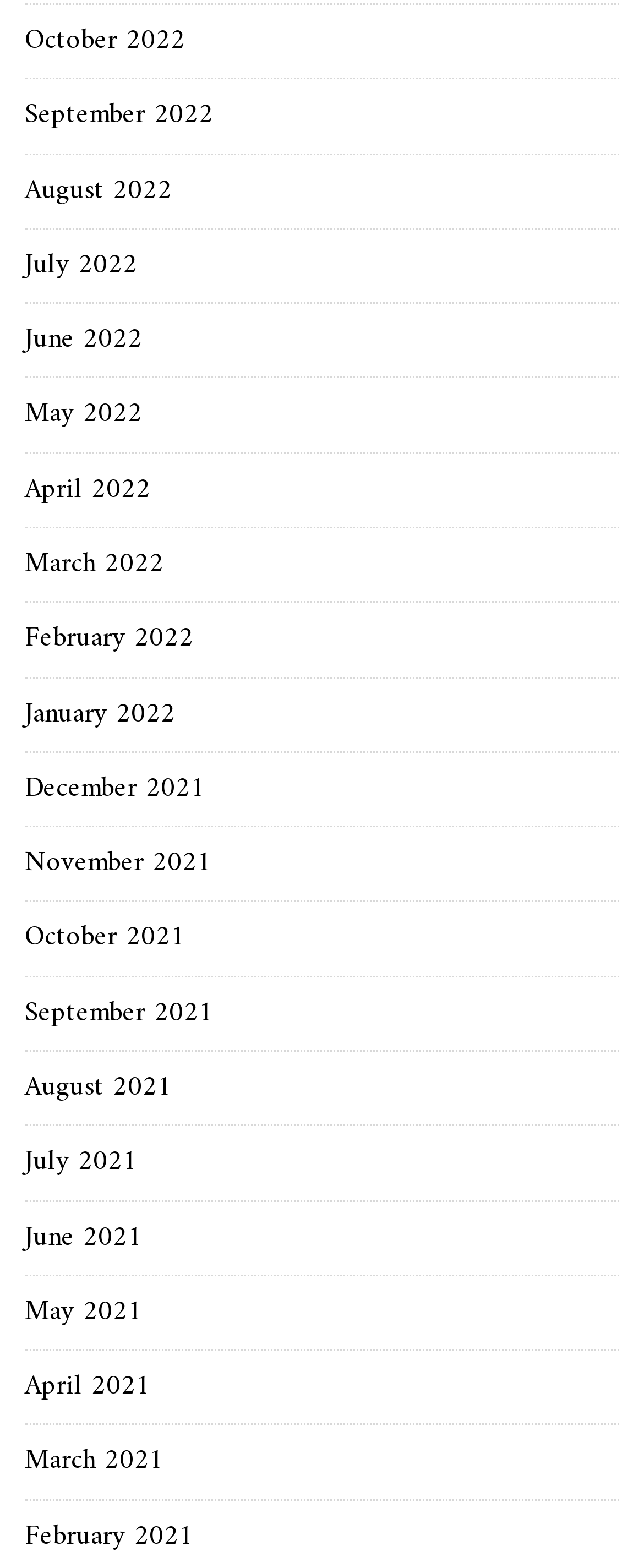From the element description: "January 2022", extract the bounding box coordinates of the UI element. The coordinates should be expressed as four float numbers between 0 and 1, in the order [left, top, right, bottom].

[0.038, 0.44, 0.272, 0.471]